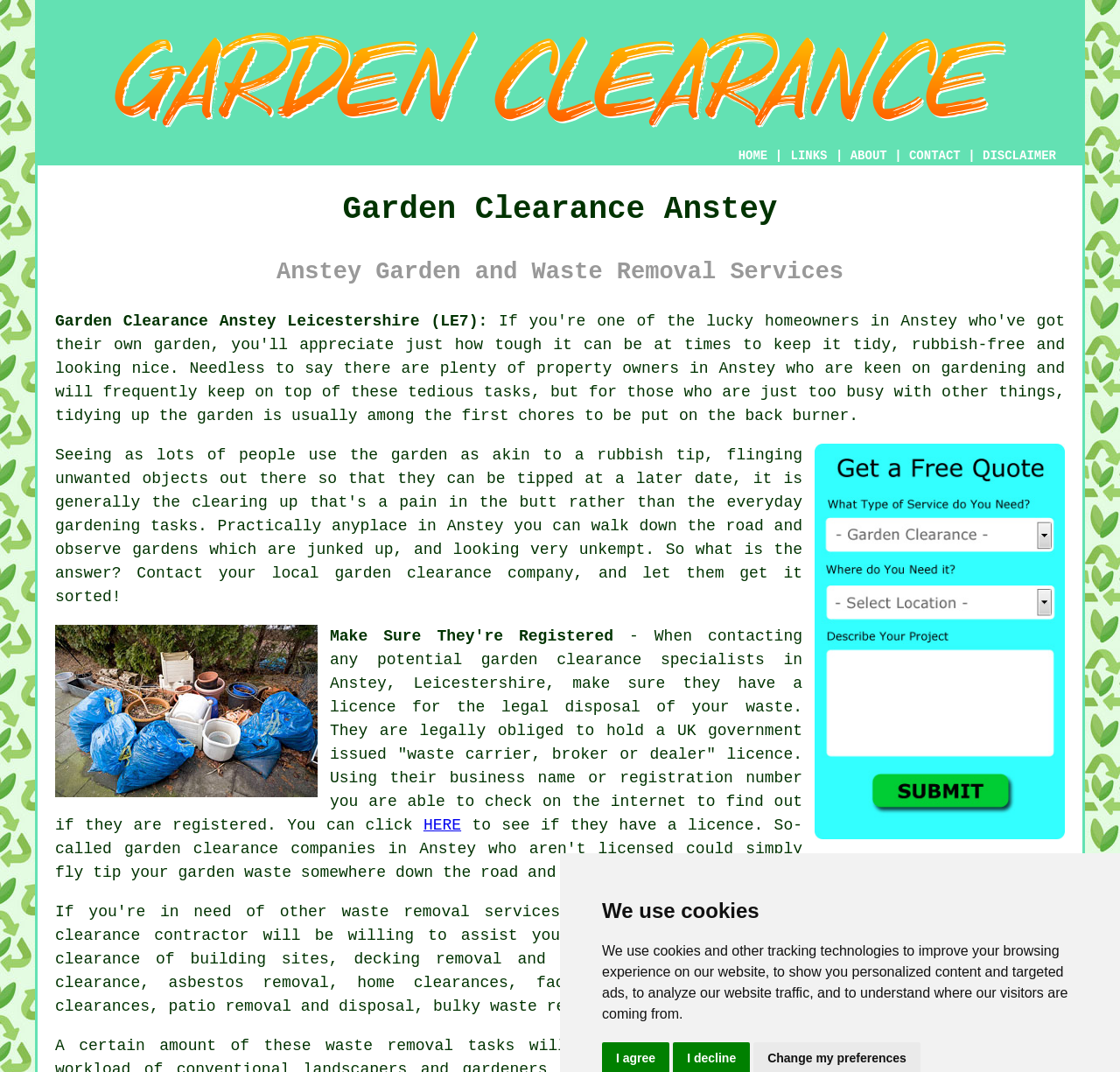Using floating point numbers between 0 and 1, provide the bounding box coordinates in the format (top-left x, top-left y, bottom-right x, bottom-right y). Locate the UI element described here: LINKS

[0.705, 0.138, 0.739, 0.153]